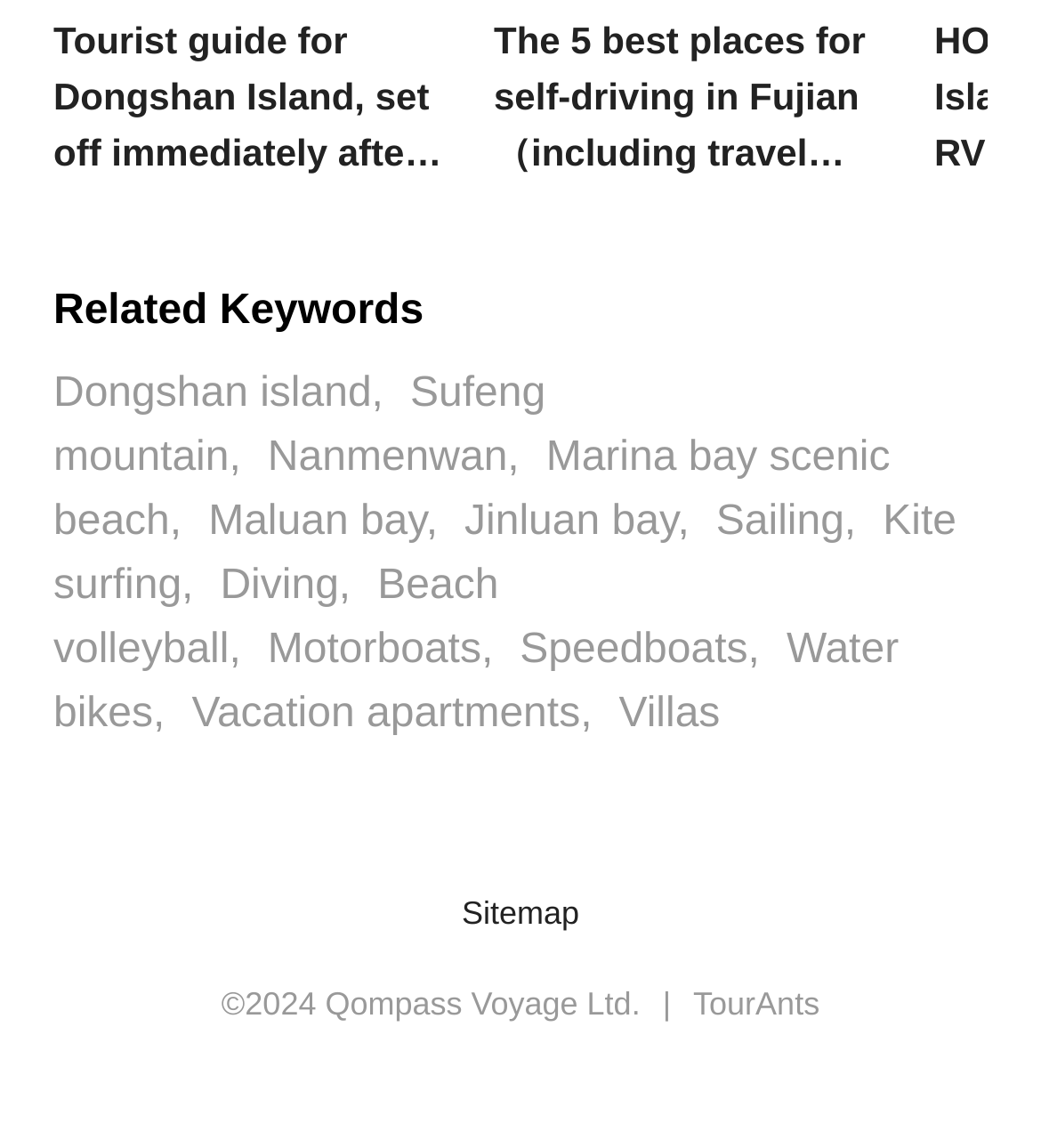How many links are in the footer section?
Using the visual information from the image, give a one-word or short-phrase answer.

3